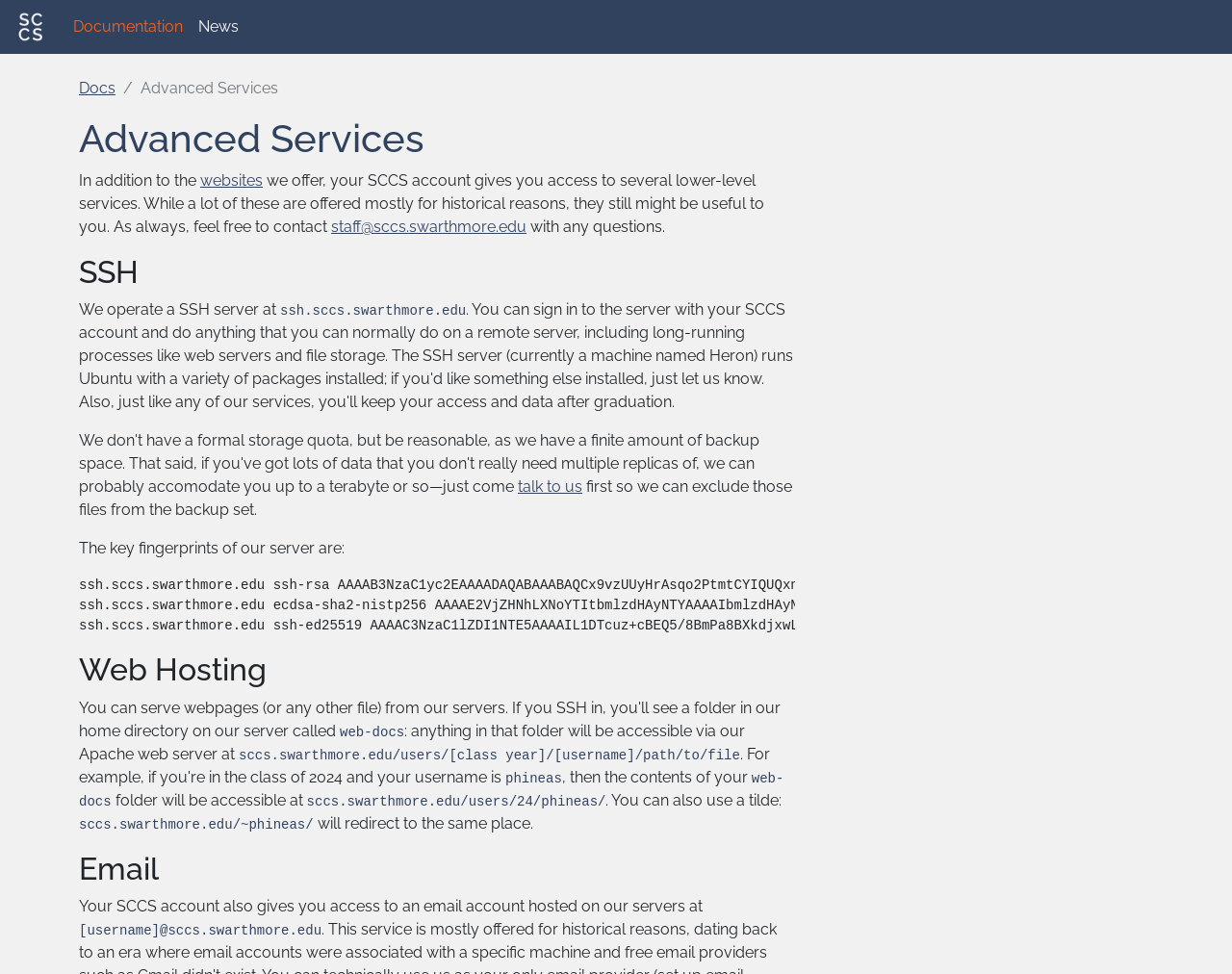How can I access my web-docs folder?
By examining the image, provide a one-word or phrase answer.

via Apache web server